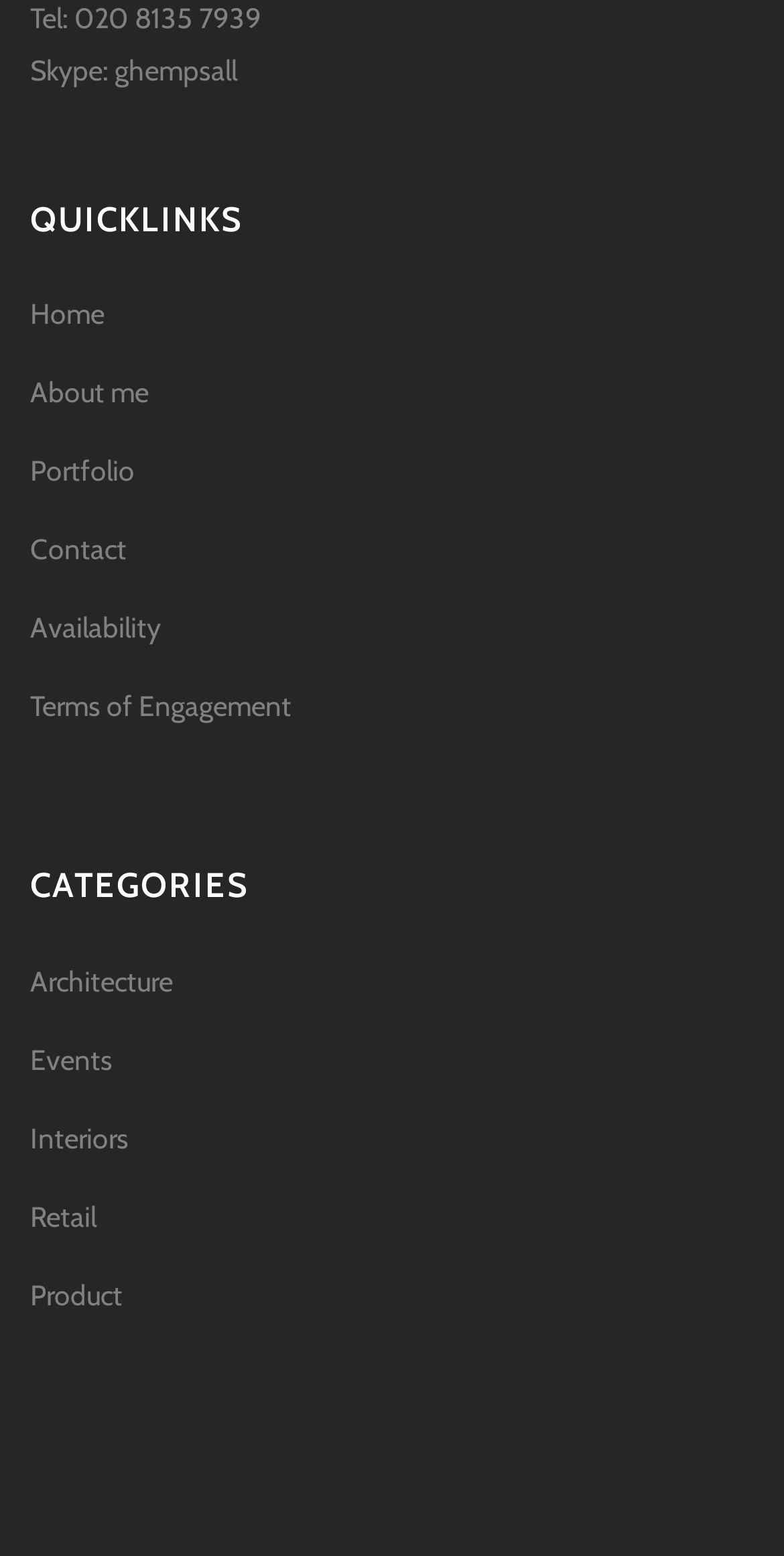How can you contact the person? Based on the screenshot, please respond with a single word or phrase.

By phone or Skype